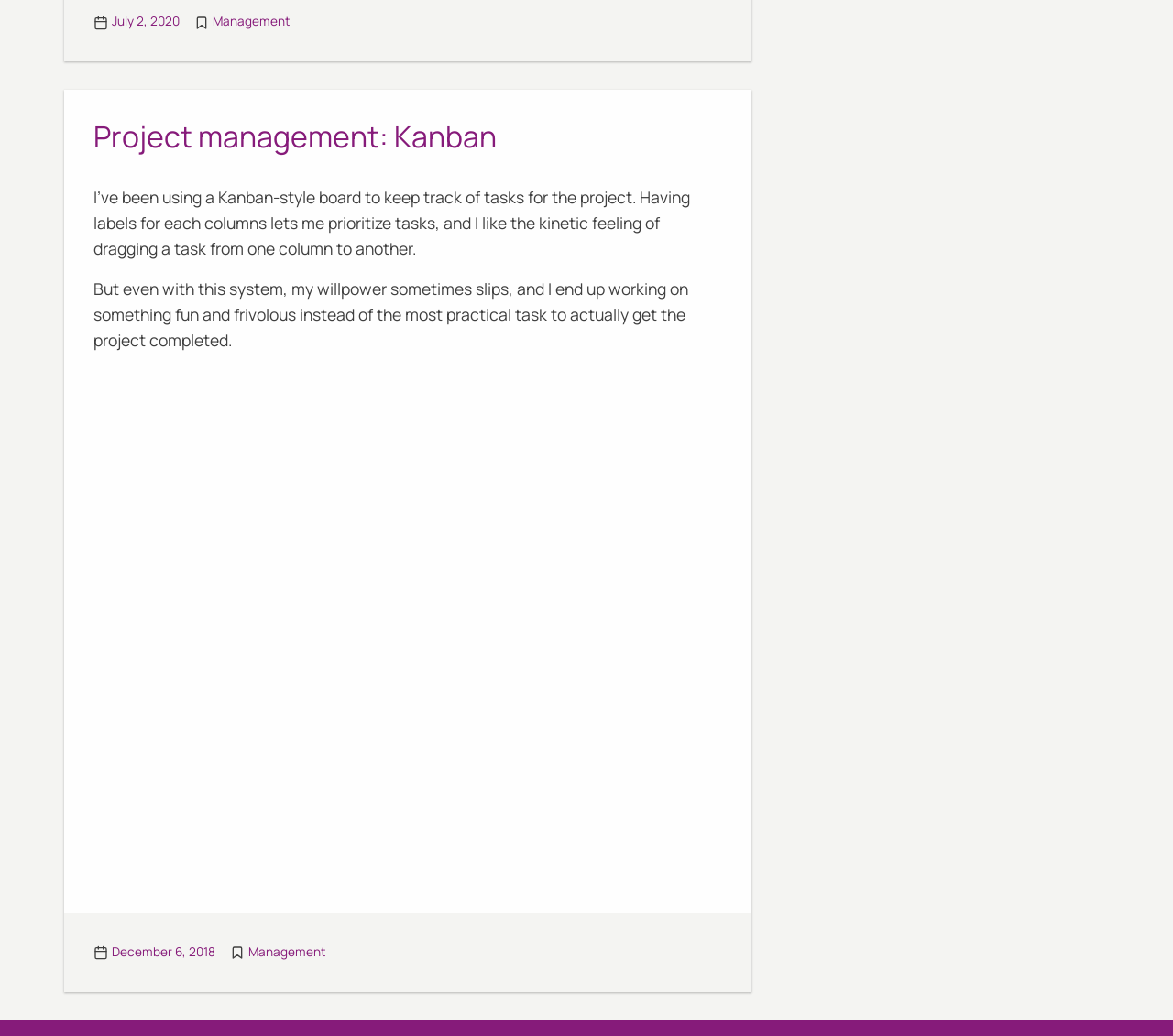Determine the bounding box for the HTML element described here: "Management". The coordinates should be given as [left, top, right, bottom] with each number being a float between 0 and 1.

[0.181, 0.013, 0.247, 0.029]